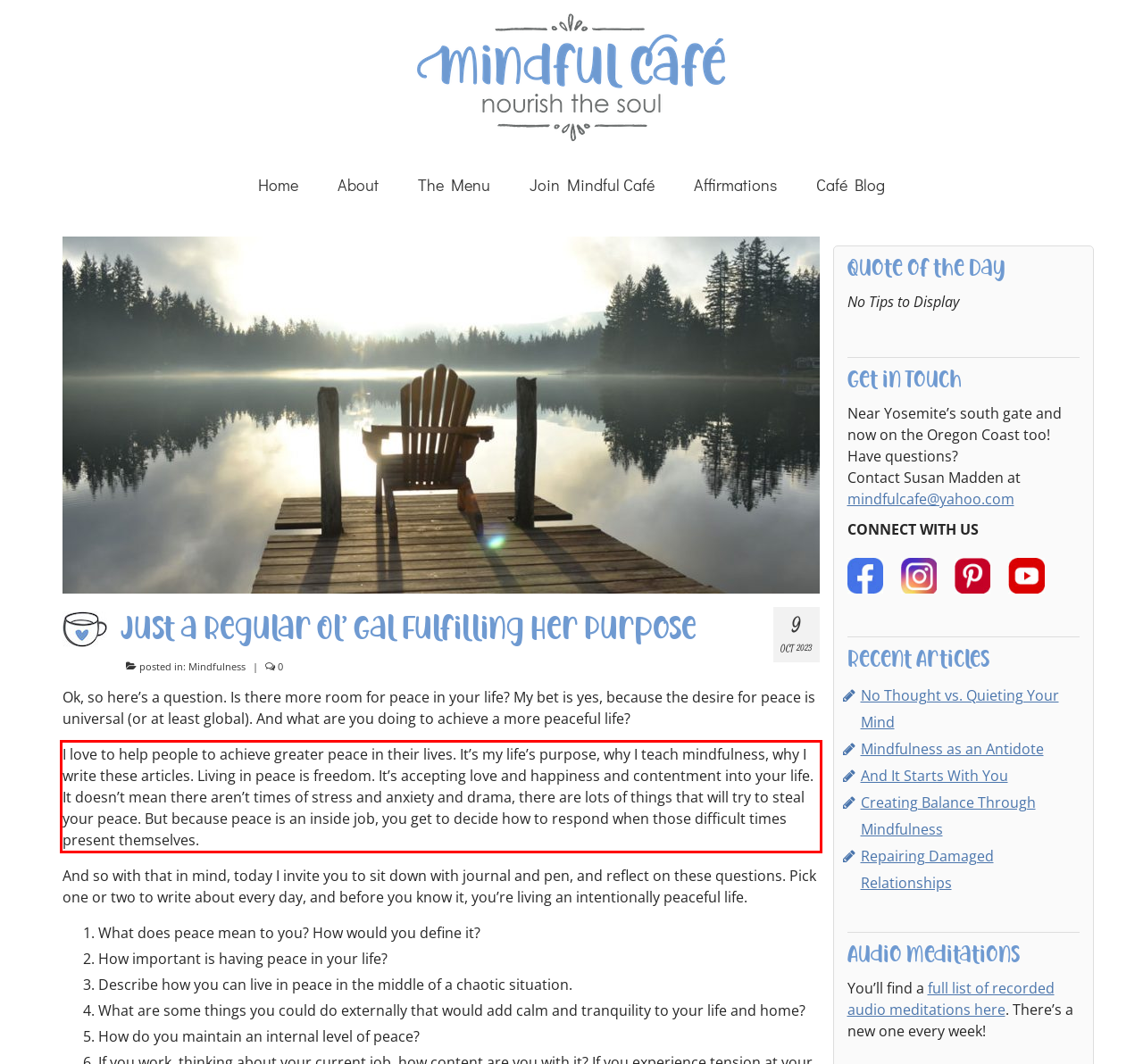You have a screenshot of a webpage with a red bounding box. Identify and extract the text content located inside the red bounding box.

I love to help people to achieve greater peace in their lives. It’s my life’s purpose, why I teach mindfulness, why I write these articles. Living in peace is freedom. It’s accepting love and happiness and contentment into your life. It doesn’t mean there aren’t times of stress and anxiety and drama, there are lots of things that will try to steal your peace. But because peace is an inside job, you get to decide how to respond when those difficult times present themselves.